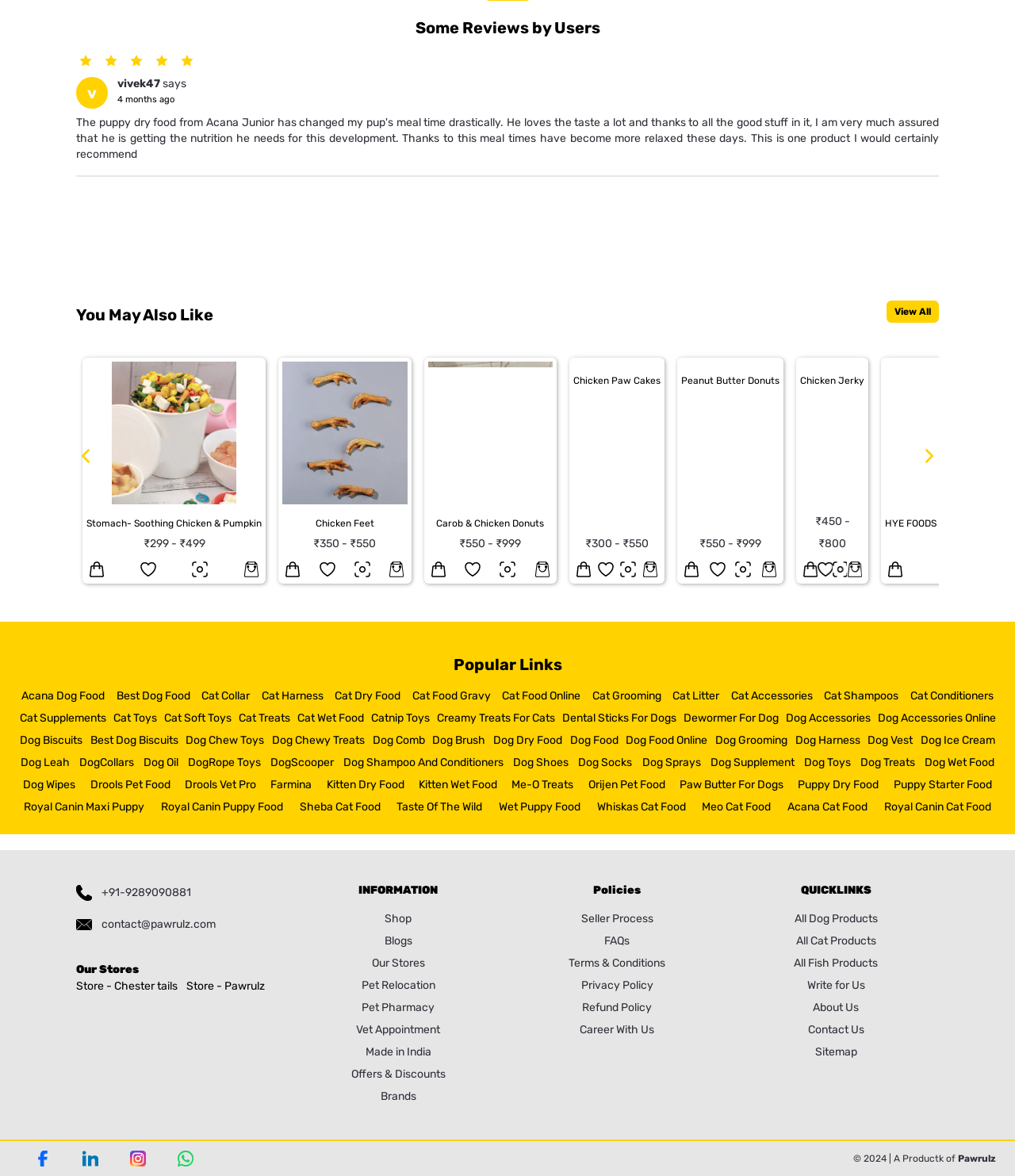Carefully examine the image and provide an in-depth answer to the question: How many links are there under the 'Popular Links' heading?

The 'Popular Links' heading is located at the bottom of the webpage, and it contains 30 links, each with a different text, such as 'Acana Dog Food', 'Best Dog Food', 'Cat Collar', and so on.